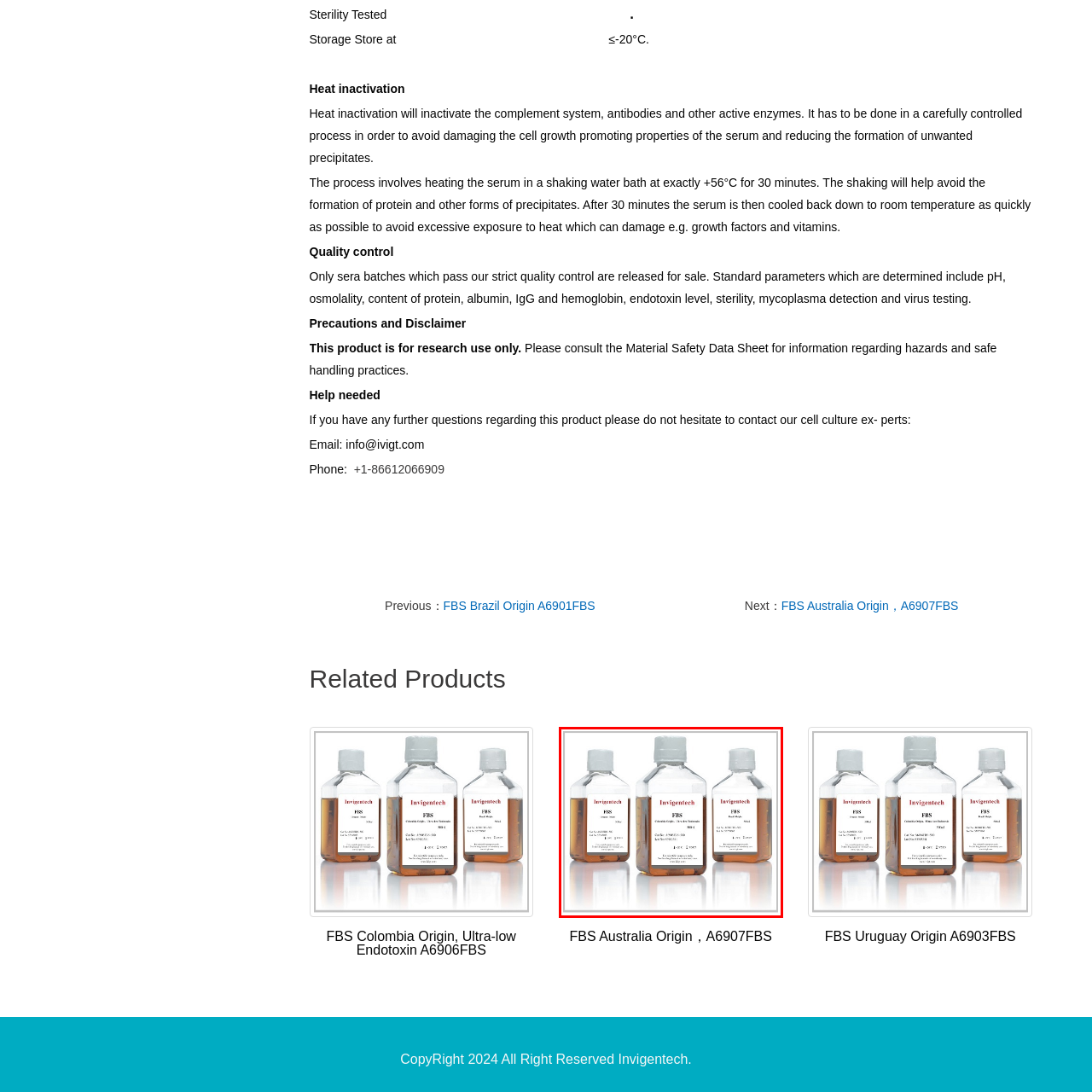Generate an in-depth caption for the image segment highlighted with a red box.

The image features three bottles of Fetal Bovine Serum (FBS) produced by Invigentech, prominently displayed against a clean, white background. Each bottle is labeled clearly, showcasing their contents and specifications. The central bottle appears a bit larger and is labeled primarily with the "Invigentech" logo, identifying the brand. The bottles are filled with a rich, amber-colored serum, indicative of high-quality FBS, which is crucial for various cell culture applications in research. These products are part of a range that includes different origins and formulations, highlighted in the accompanying text on the website for further reference. This specific FBS is mentioned as having been heat inactivated, ensuring the inactivation of the complement system and active enzymes, vital for successful cell growth. Moreover, users are informed to store the serum at temperatures below -20°C to maintain its efficacy.